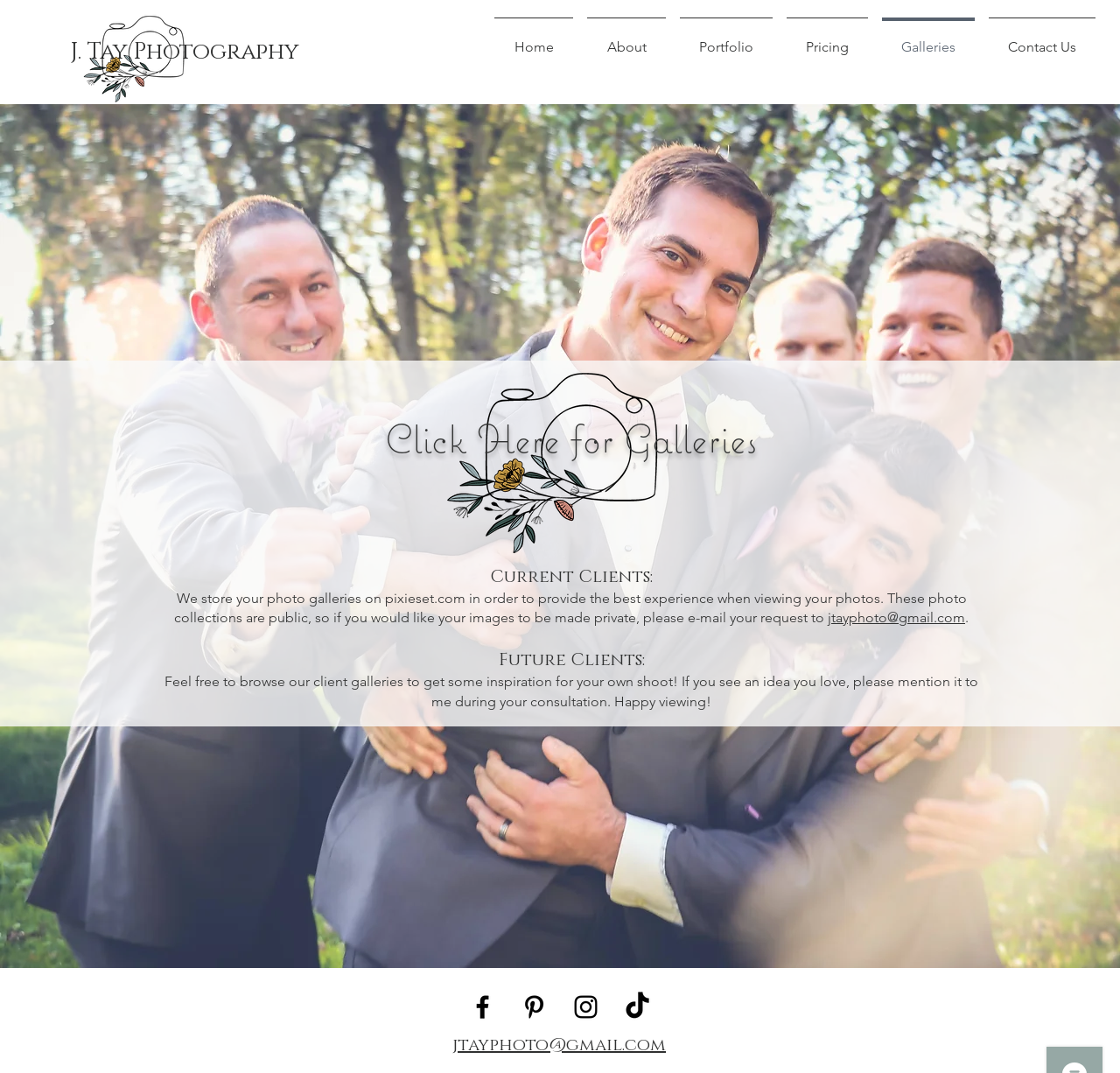Give a concise answer of one word or phrase to the question: 
What is the call-to-action for future clients?

Browse client galleries